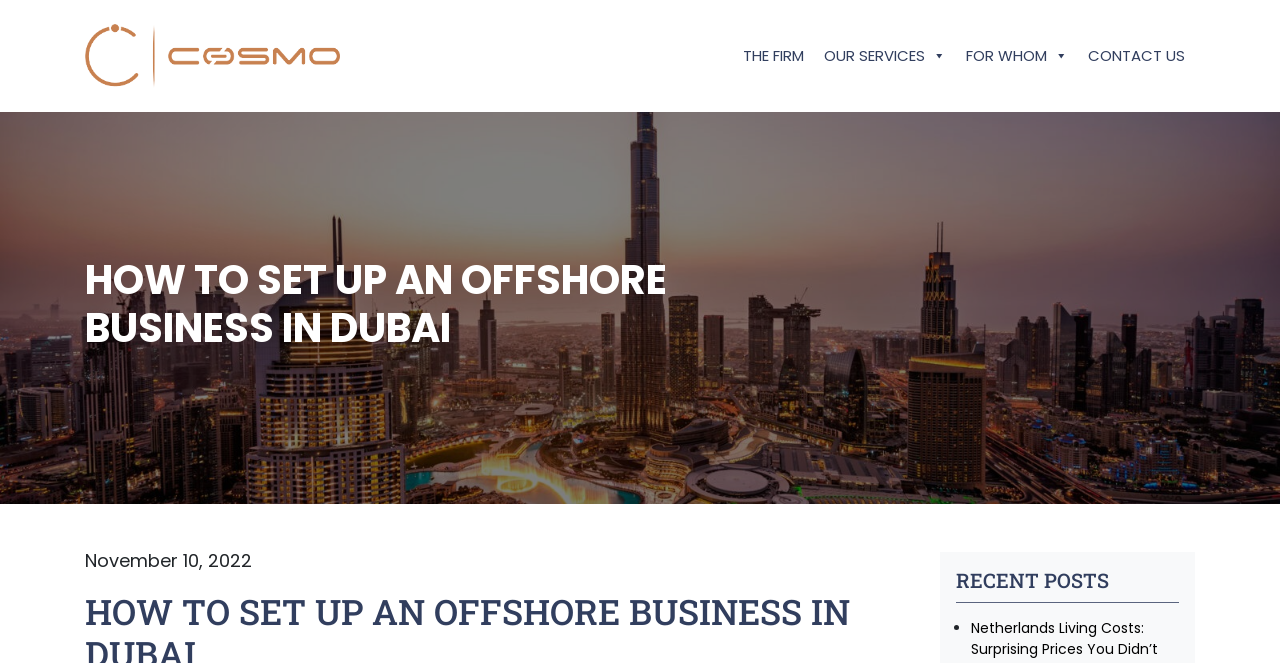What is the symbol used in the 'RECENT POSTS' section?
Please interpret the details in the image and answer the question thoroughly.

I examined the 'RECENT POSTS' section and found that it uses a list marker symbol, which is '•', to indicate the list items.